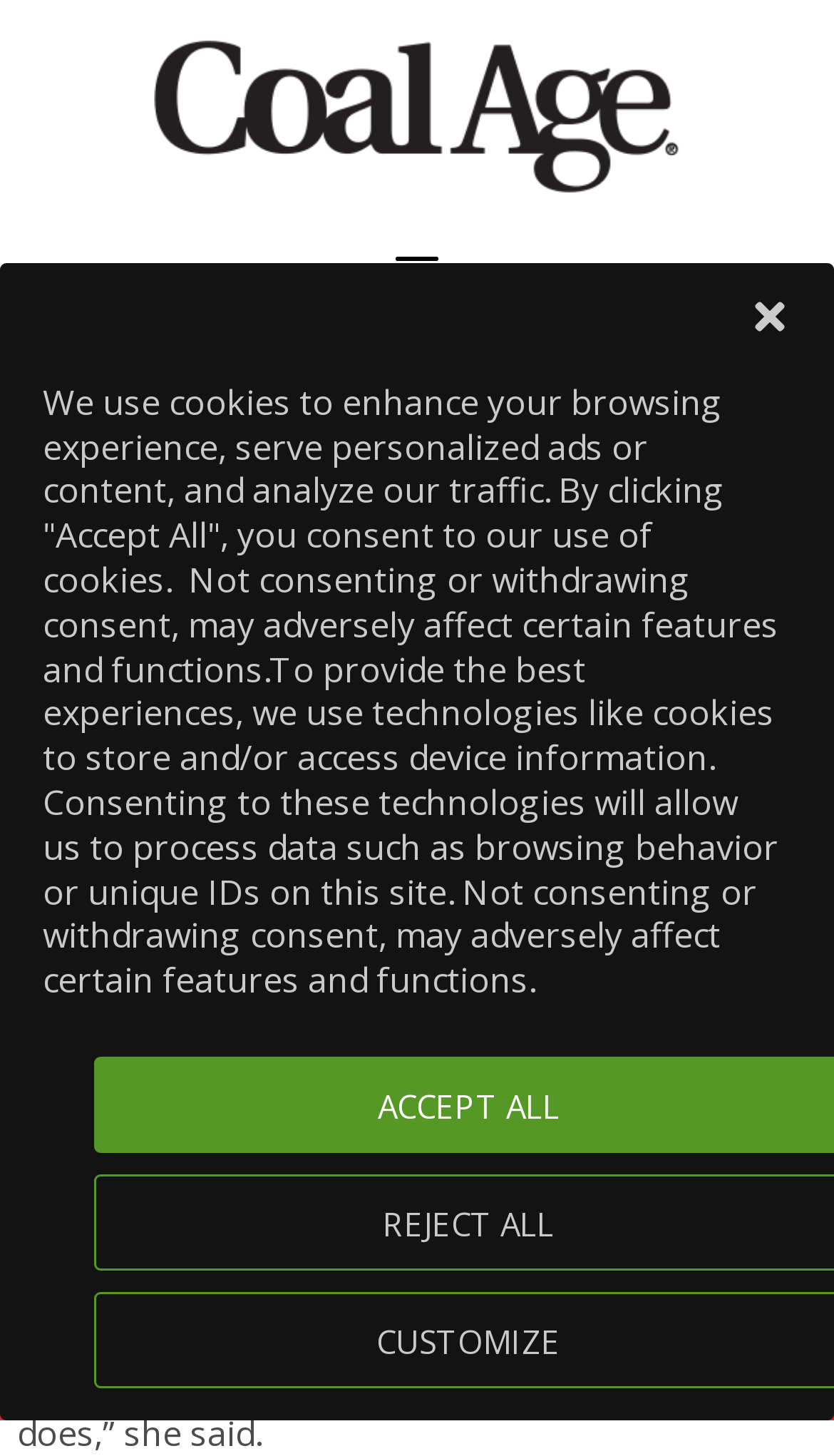What is the principal heading displayed on the webpage?

NLT GENESIS CAP GETS MSHA NOD